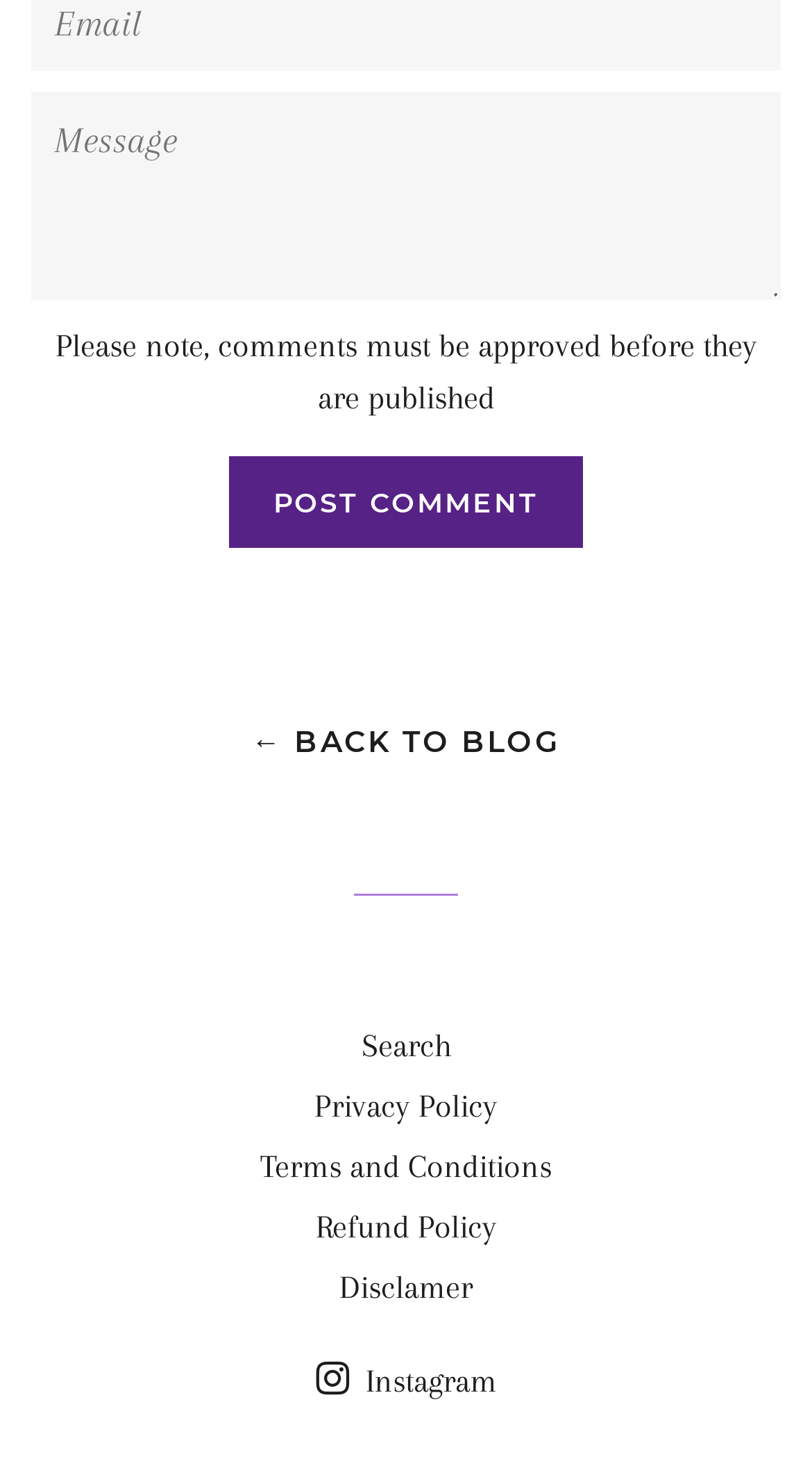What is the purpose of the textbox?
Answer the question in a detailed and comprehensive manner.

The textbox is labeled as 'Message' and is accompanied by a static text 'Please note, comments must be approved before they are published', indicating that the user is expected to enter a message or comment that will be reviewed before being published.